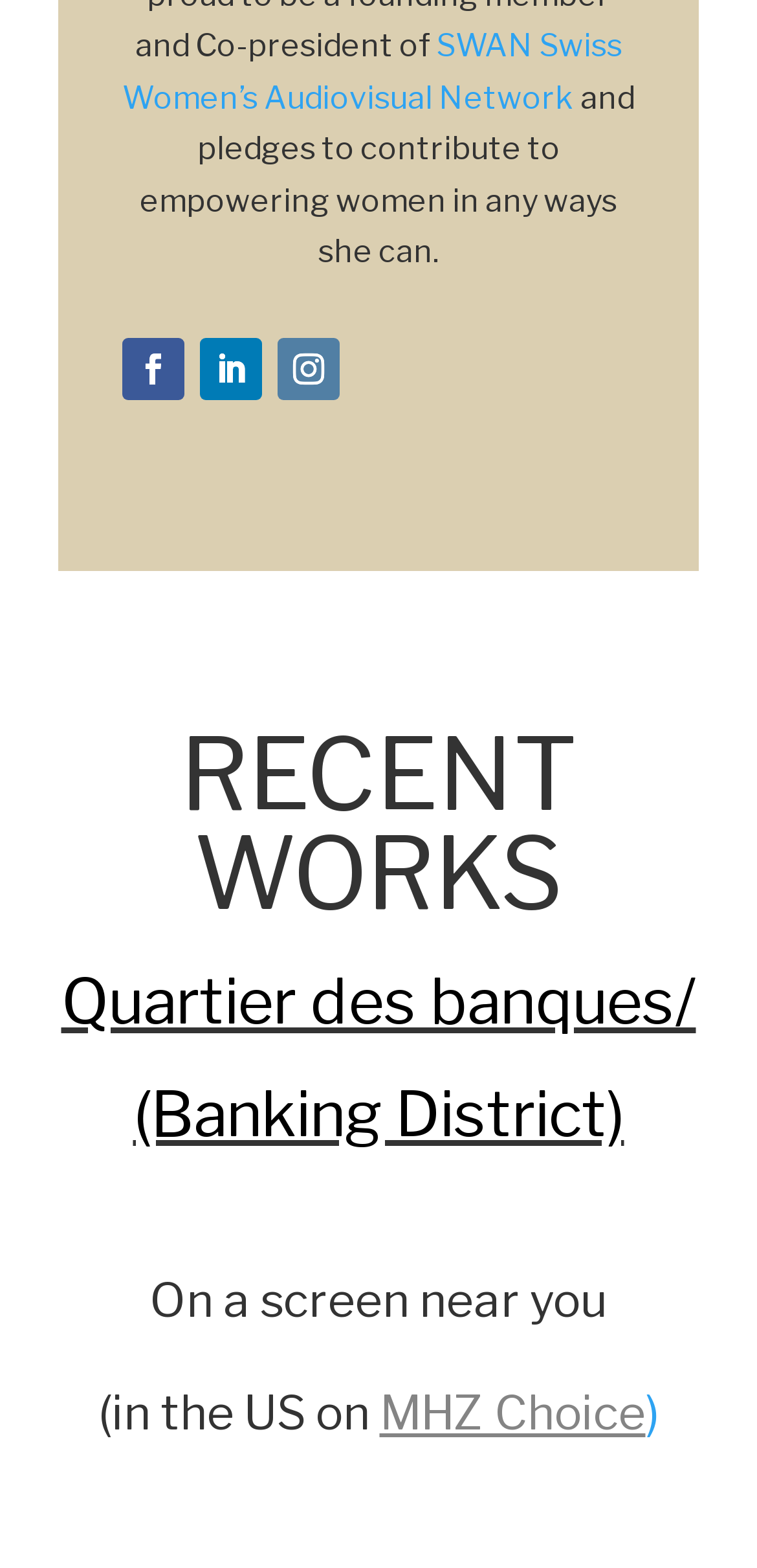Reply to the question with a brief word or phrase: What is the phrase written below the recent work title?

On a screen near you